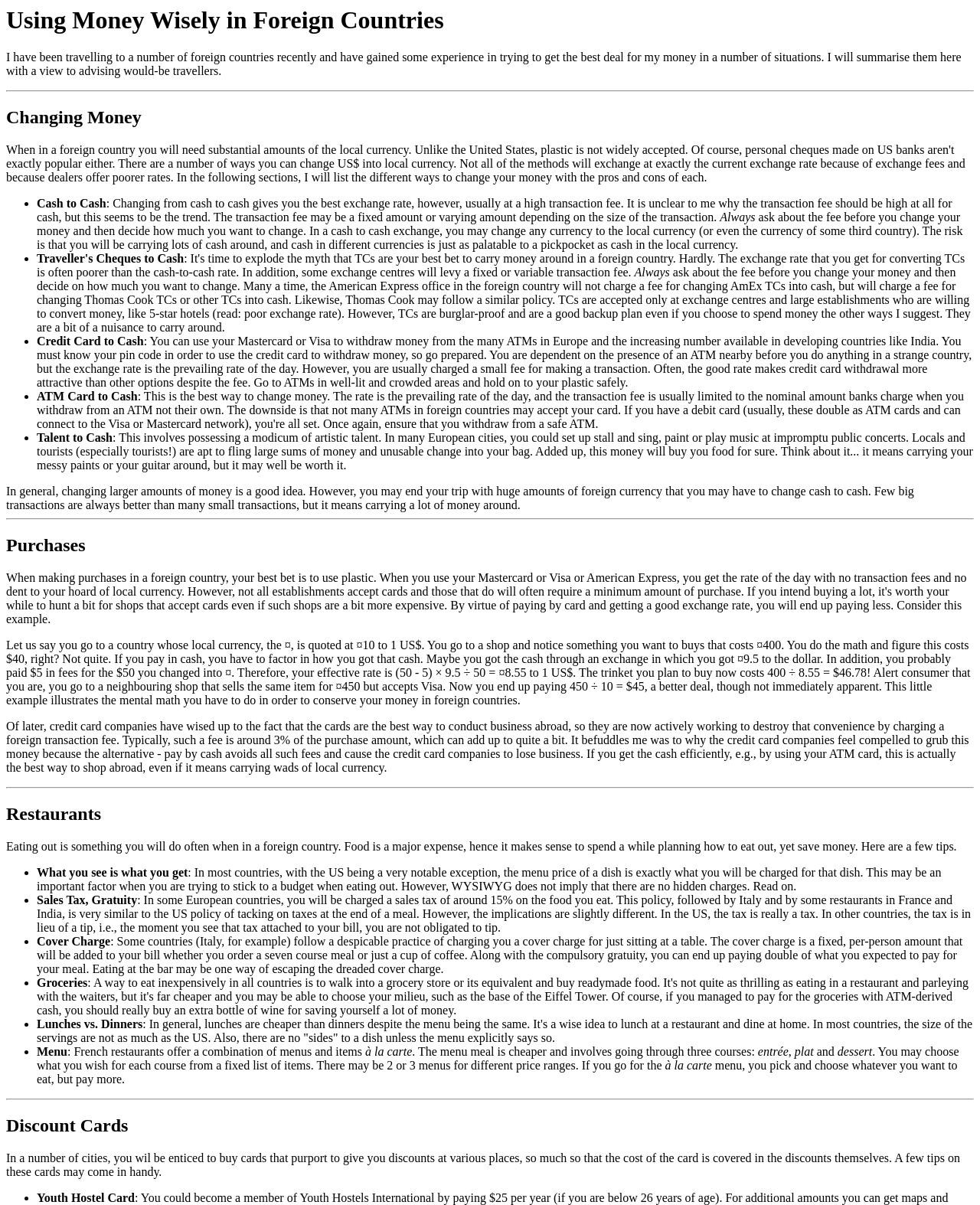What is the advantage of eating lunch at a restaurant?
We need a detailed and meticulous answer to the question.

The webpage suggests that in general, lunches are cheaper than dinners despite the menu being the same. It's a wise idea to lunch at a restaurant and dine at home.